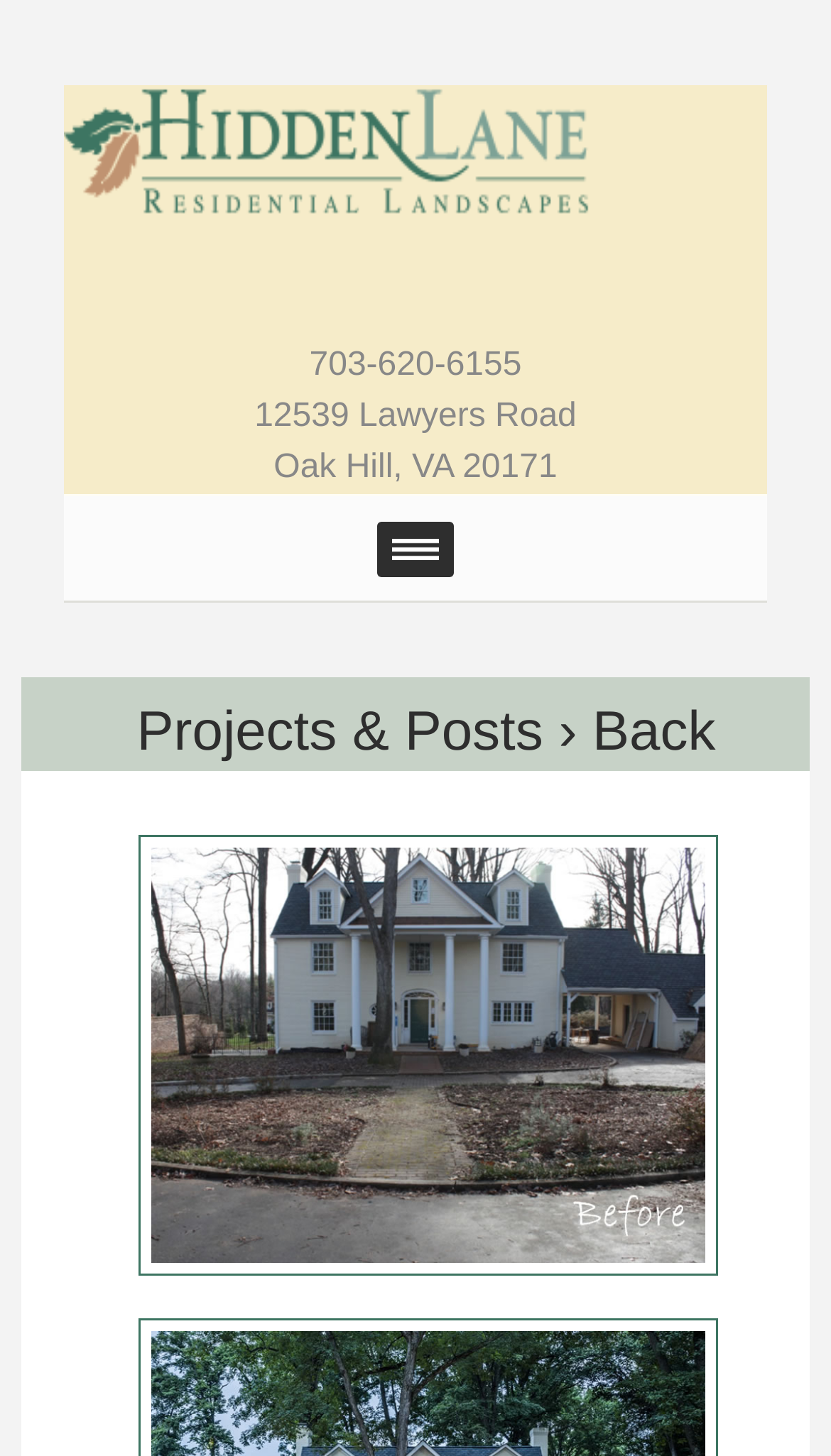How many links are in the top section of the webpage?
Based on the image, provide a one-word or brief-phrase response.

3